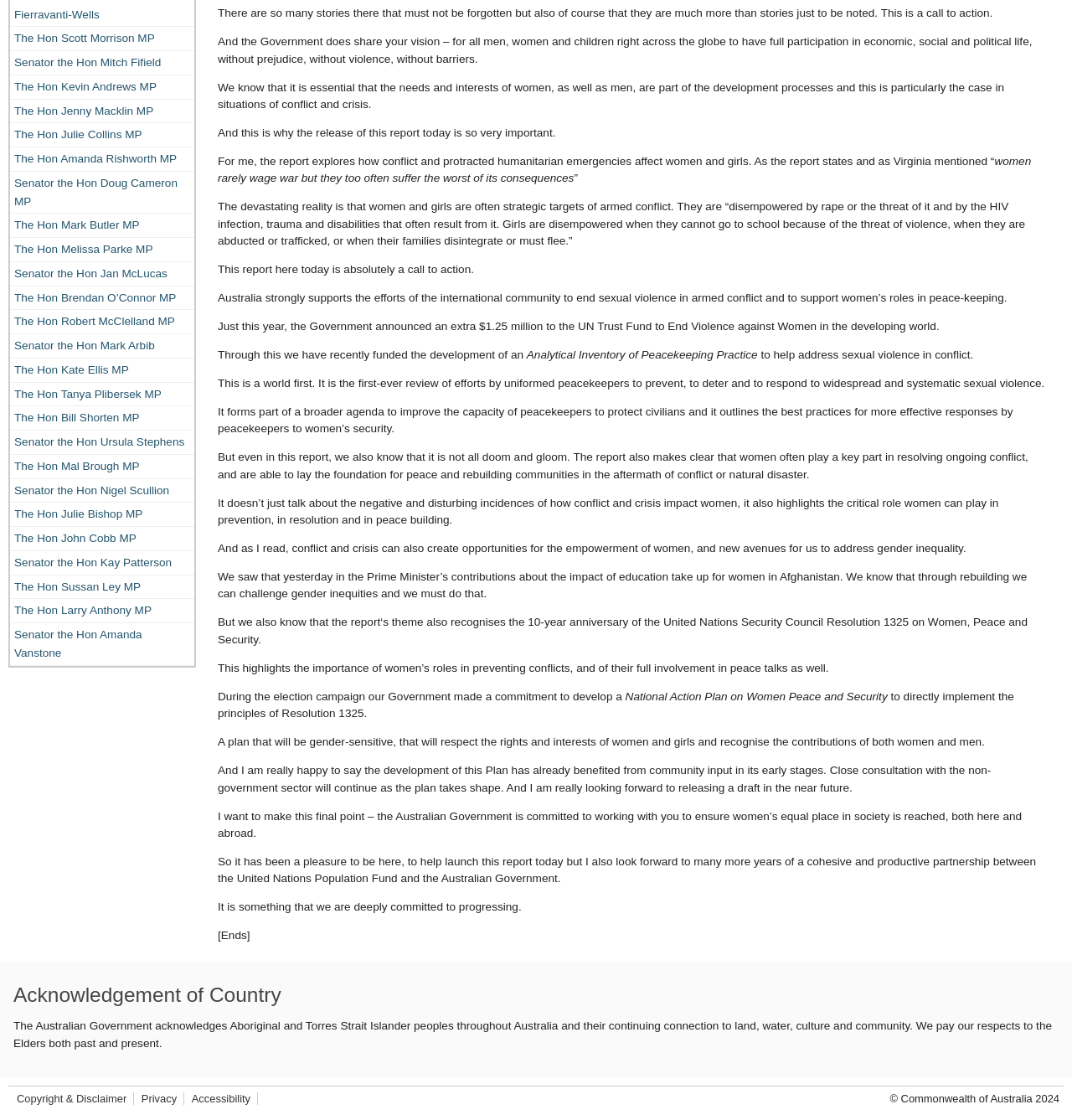From the webpage screenshot, predict the bounding box coordinates (top-left x, top-left y, bottom-right x, bottom-right y) for the UI element described here: Copyright & Disclaimer

[0.016, 0.975, 0.118, 0.986]